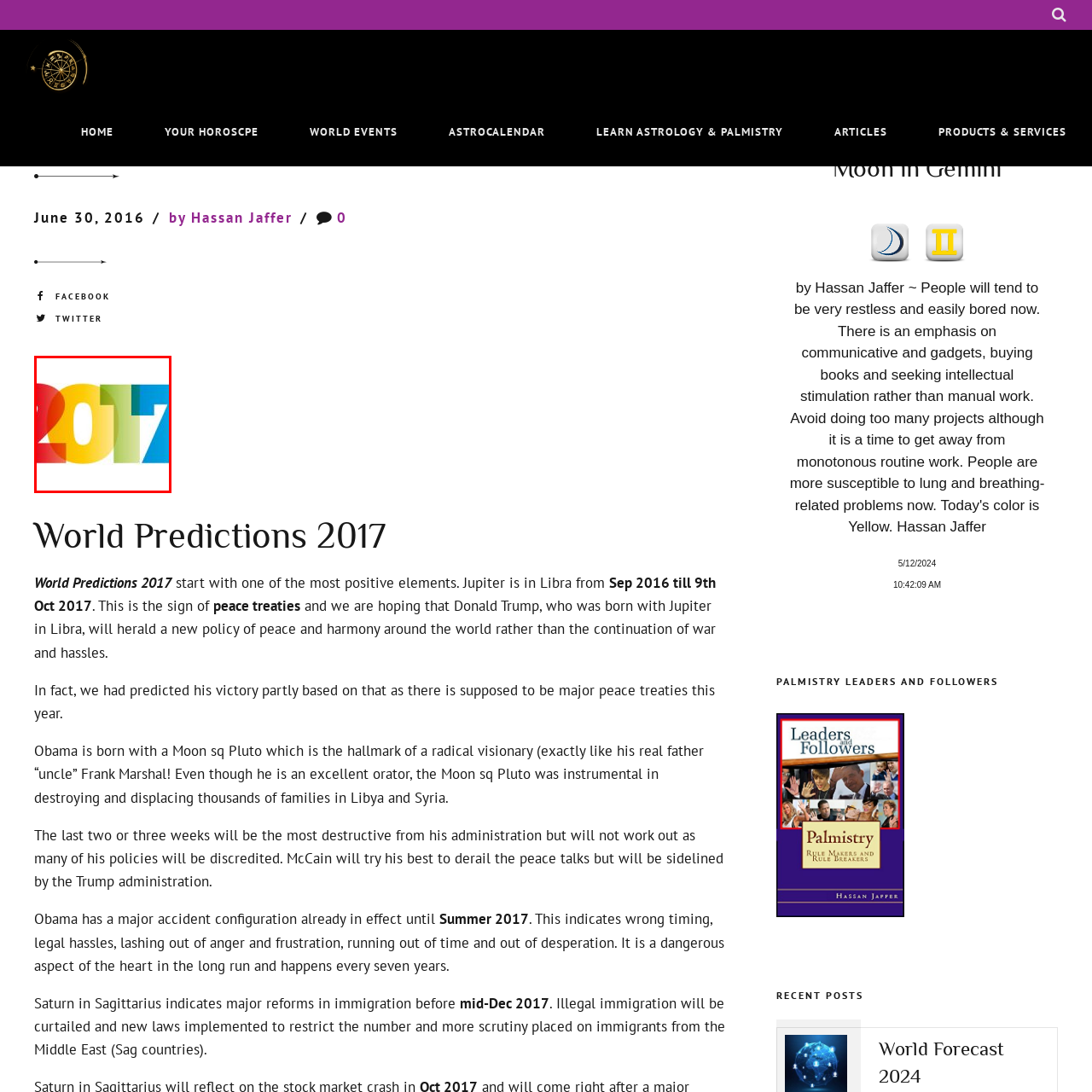Direct your attention to the segment of the image enclosed by the red boundary and answer the ensuing question in detail: What is the overall tone conveyed by the design?

The caption describes the design as 'dynamic and cheerful', and states that it conveys a sense of optimism and forward-thinking, which suggests that the overall tone is optimistic.